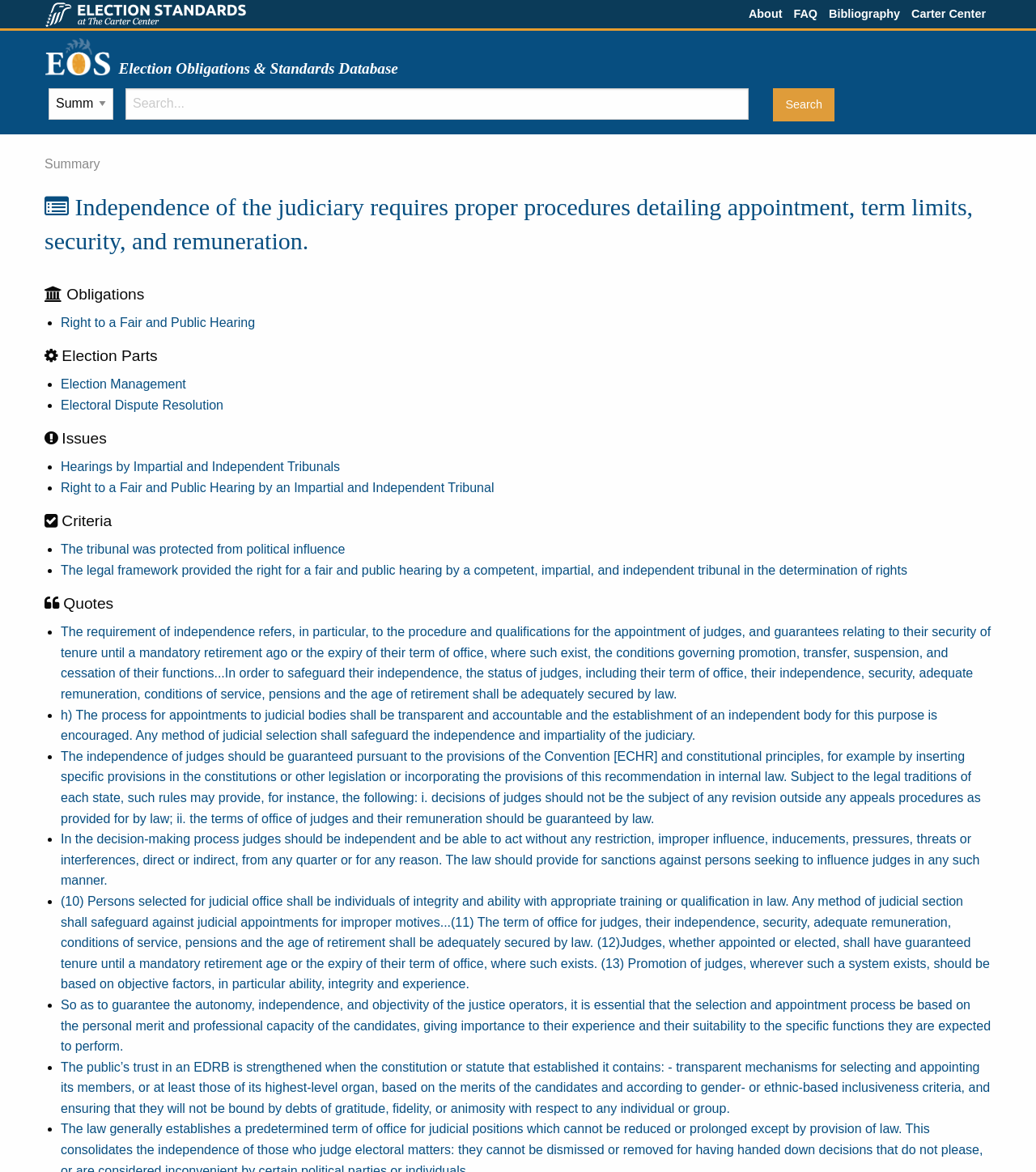Using the information in the image, could you please answer the following question in detail:
What is the purpose of the EOS database?

The purpose of the EOS database is to provide a repository of election obligations and standards, as indicated by the heading 'Election Obligations & Standards Database' and the links to various election-related topics.